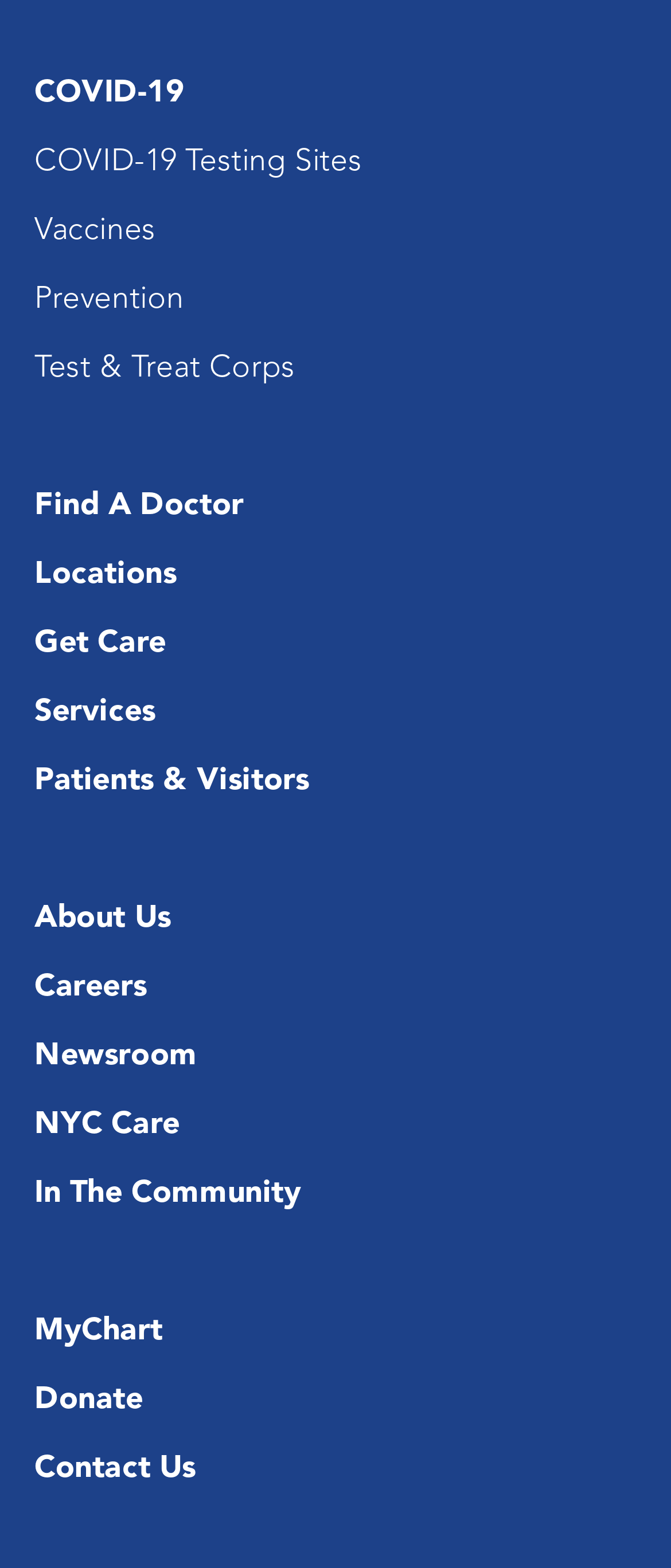Using a single word or phrase, answer the following question: 
What is the second link related to COVID-19?

COVID-19 Testing Sites